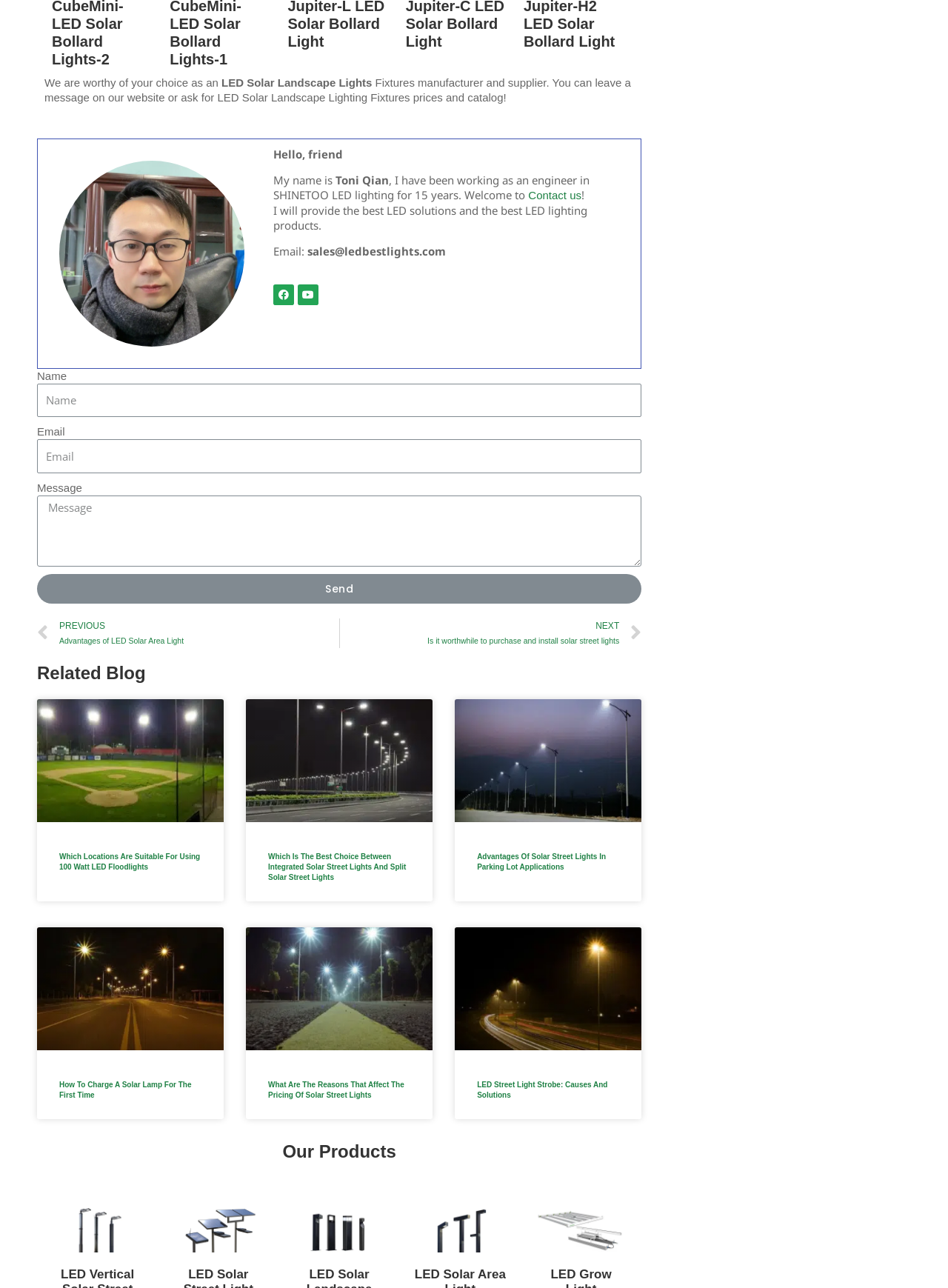What is the name of the person introducing himself? Look at the image and give a one-word or short phrase answer.

Toni Qian